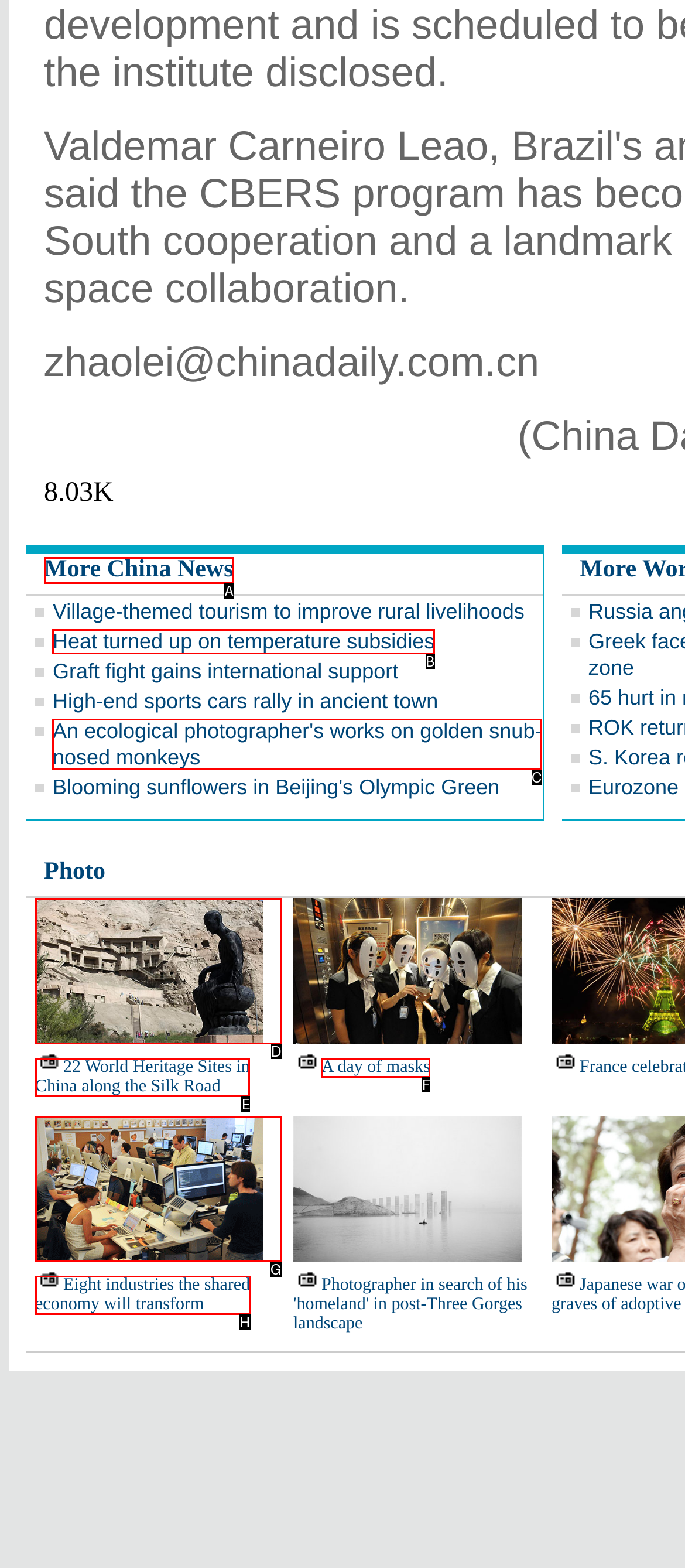Identify the letter of the option to click in order to Check 'A day of masks'. Answer with the letter directly.

F